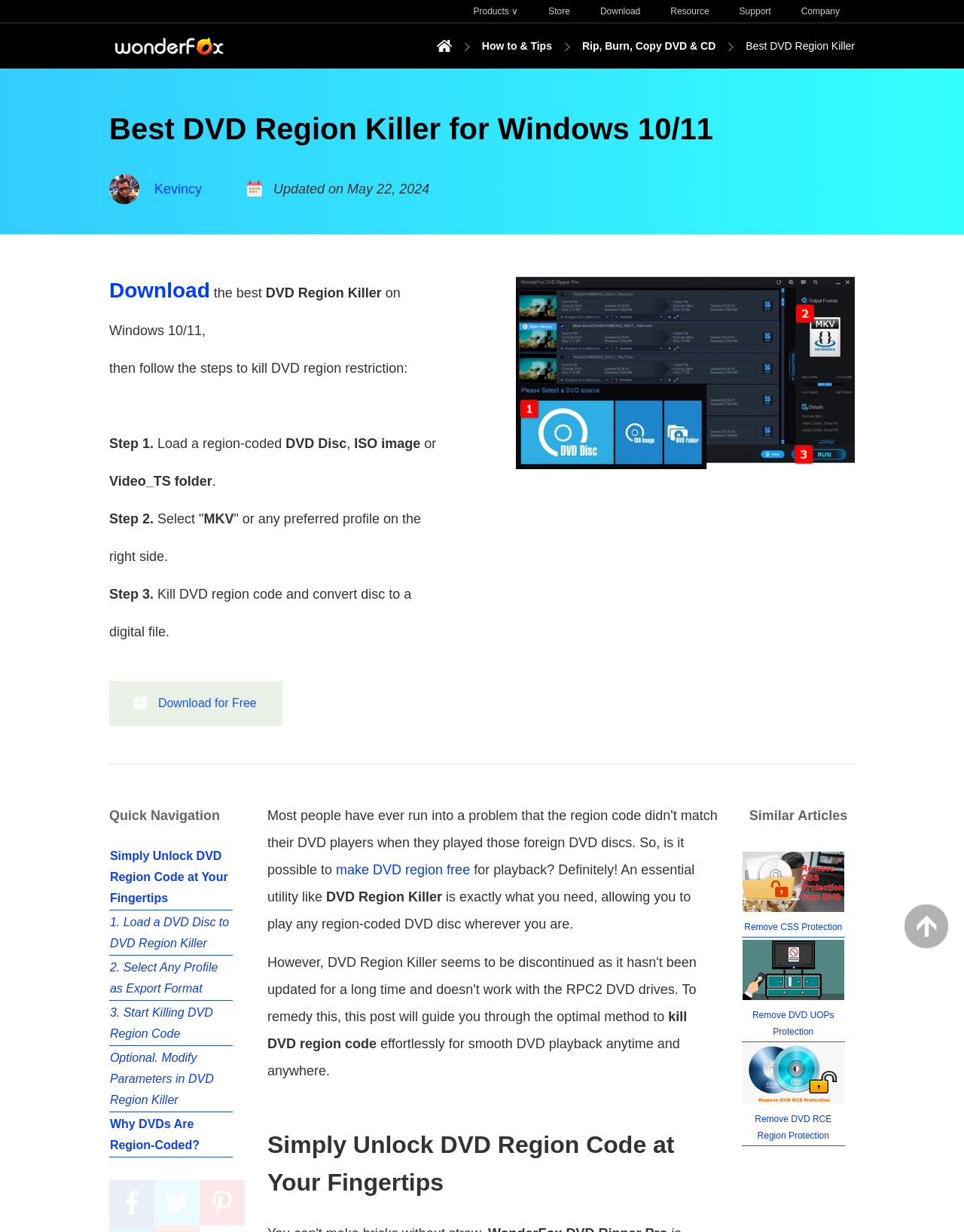What is the alternative to loading a DVD disc?
Answer with a single word or phrase by referring to the visual content.

ISO image or Video_TS folder